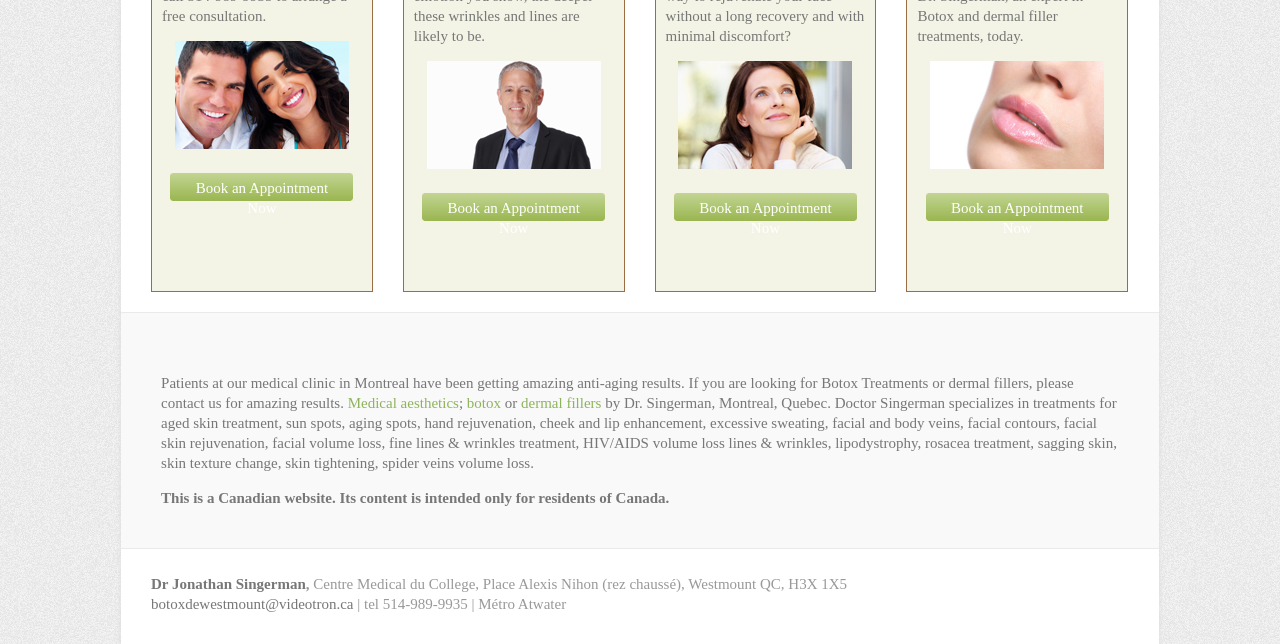Please identify the bounding box coordinates of the region to click in order to complete the task: "Book now". The coordinates must be four float numbers between 0 and 1, specified as [left, top, right, bottom].

[0.727, 0.095, 0.863, 0.263]